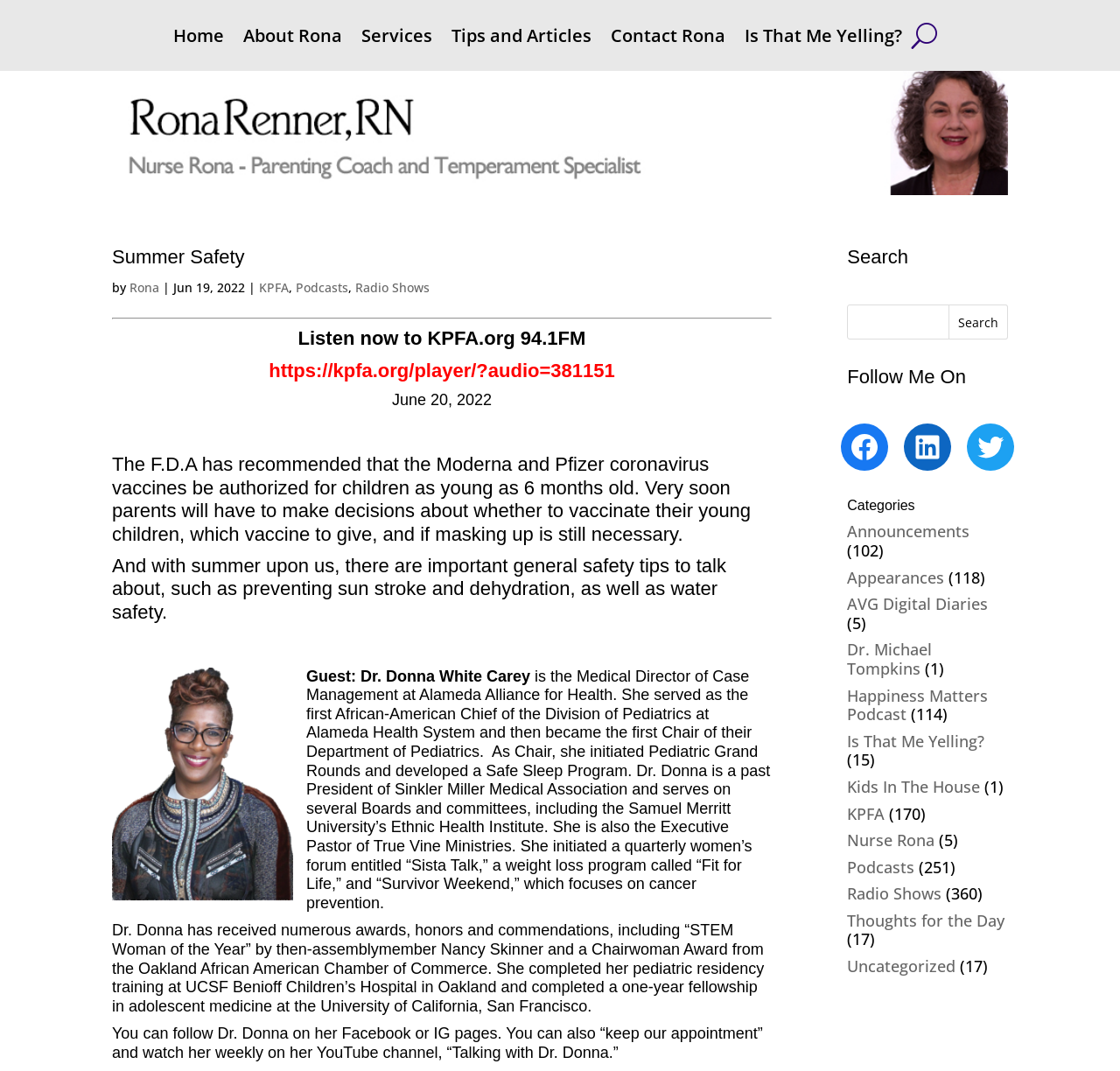Refer to the screenshot and give an in-depth answer to this question: What is the topic of discussion in the article?

The article is about heat stroke, which is mentioned in the meta description and also discussed in the article content.